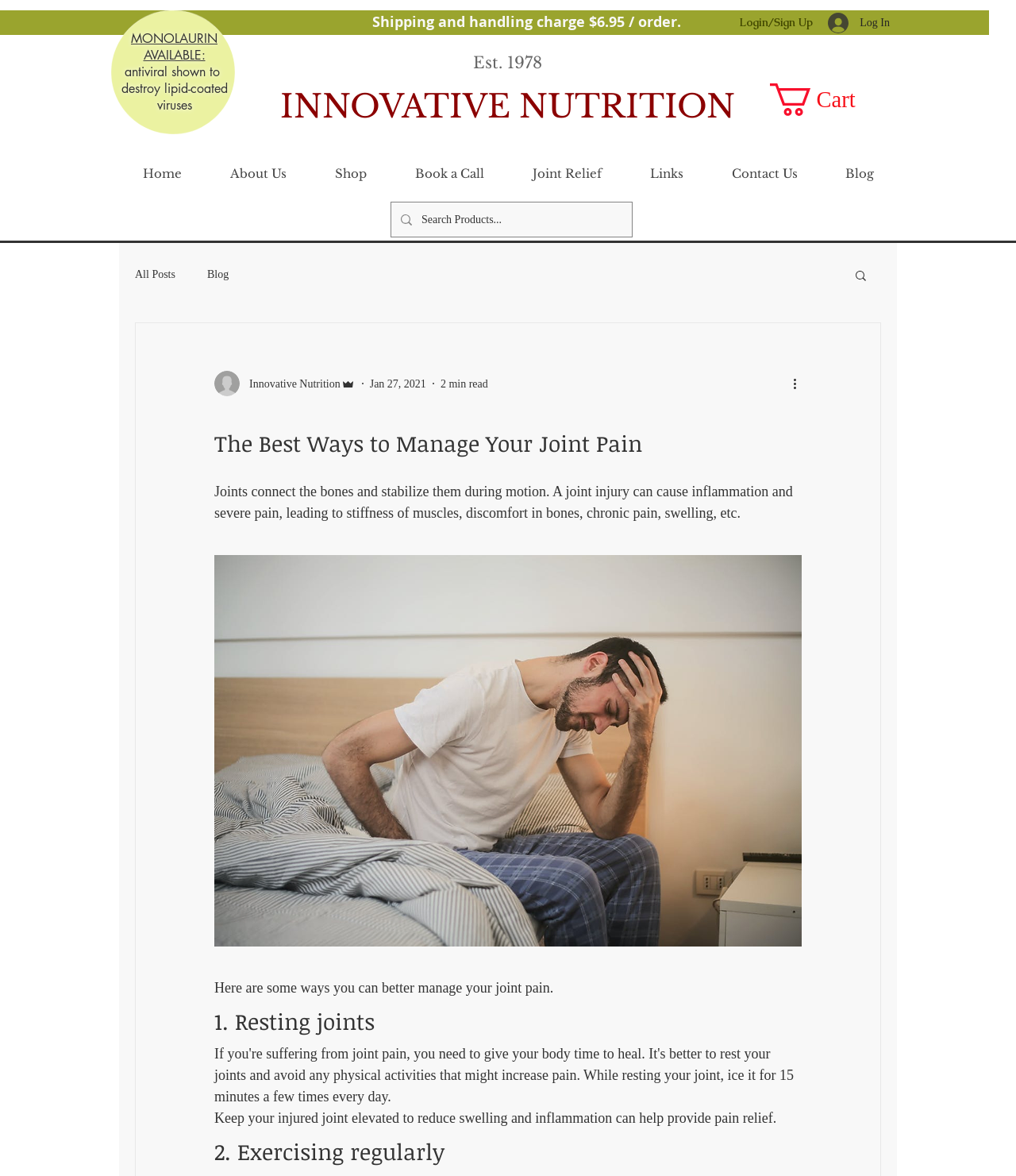What is the purpose of elevating an injured joint?
Using the image as a reference, give an elaborate response to the question.

According to the text, elevating an injured joint can help reduce swelling and inflammation, which can provide pain relief.